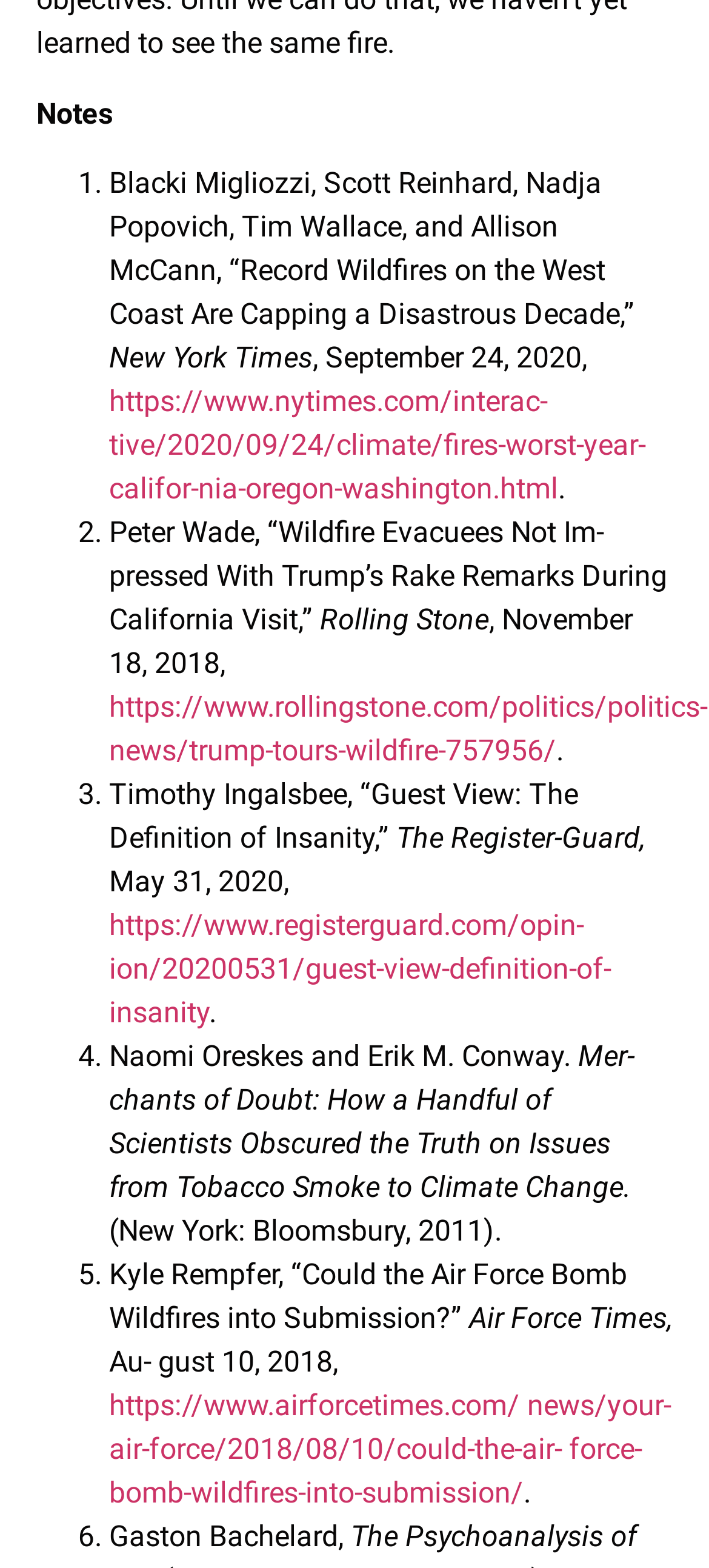Please provide a one-word or short phrase answer to the question:
How many list items are there?

6